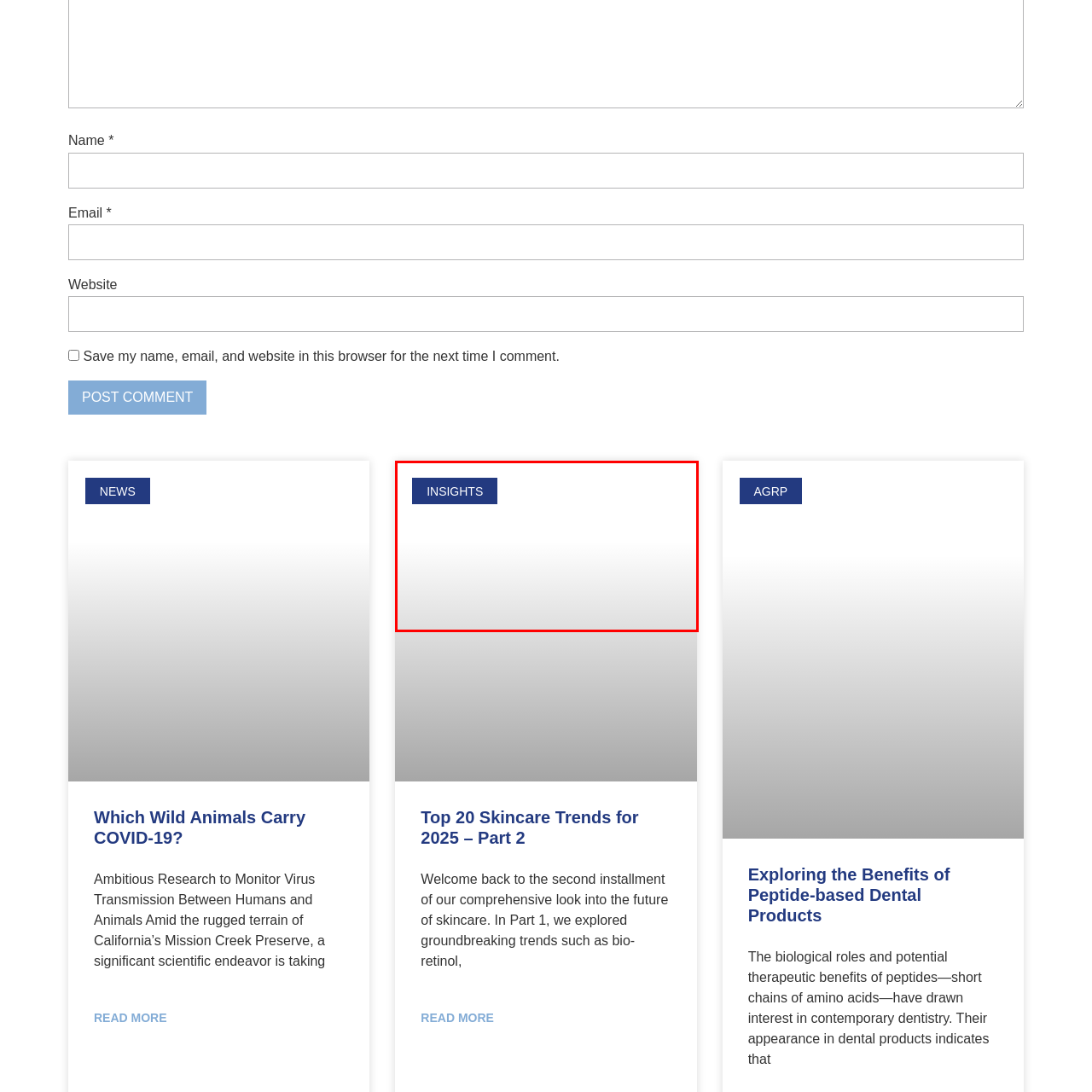Give an in-depth description of the scene depicted in the red-outlined box.

The image features a prominent blue rectangular button labeled "INSIGHTS," which is positioned towards the upper left of the webpage. This button serves as a navigational element, likely prompting users to access a section dedicated to insightful content or articles. The clean, minimalistic background fades from white to a soft grey, emphasizing the button and drawing users' attention to this important feature. Its placement suggests that it is an integral part of the overall site layout, guiding visitors towards valuable information related to the latest trends, research, or updates the website may offer.